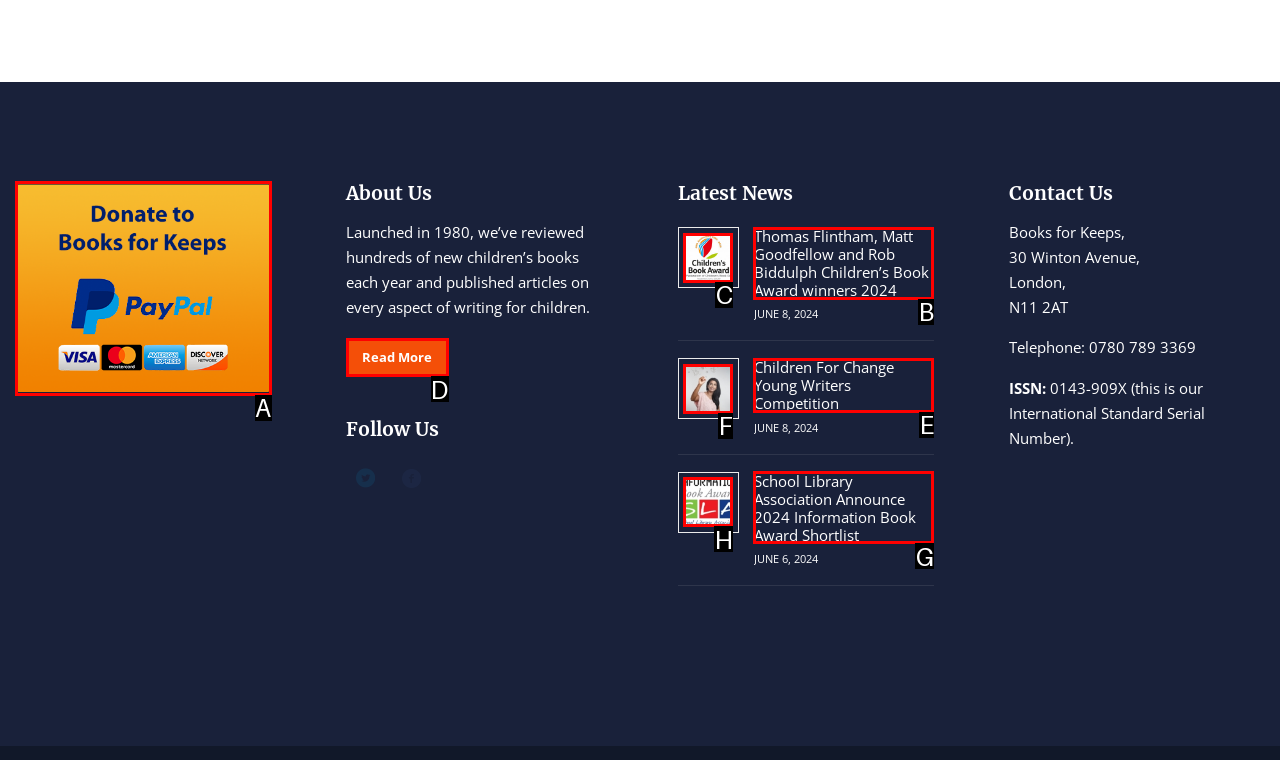Determine the appropriate lettered choice for the task: Donate with PayPal. Reply with the correct letter.

A